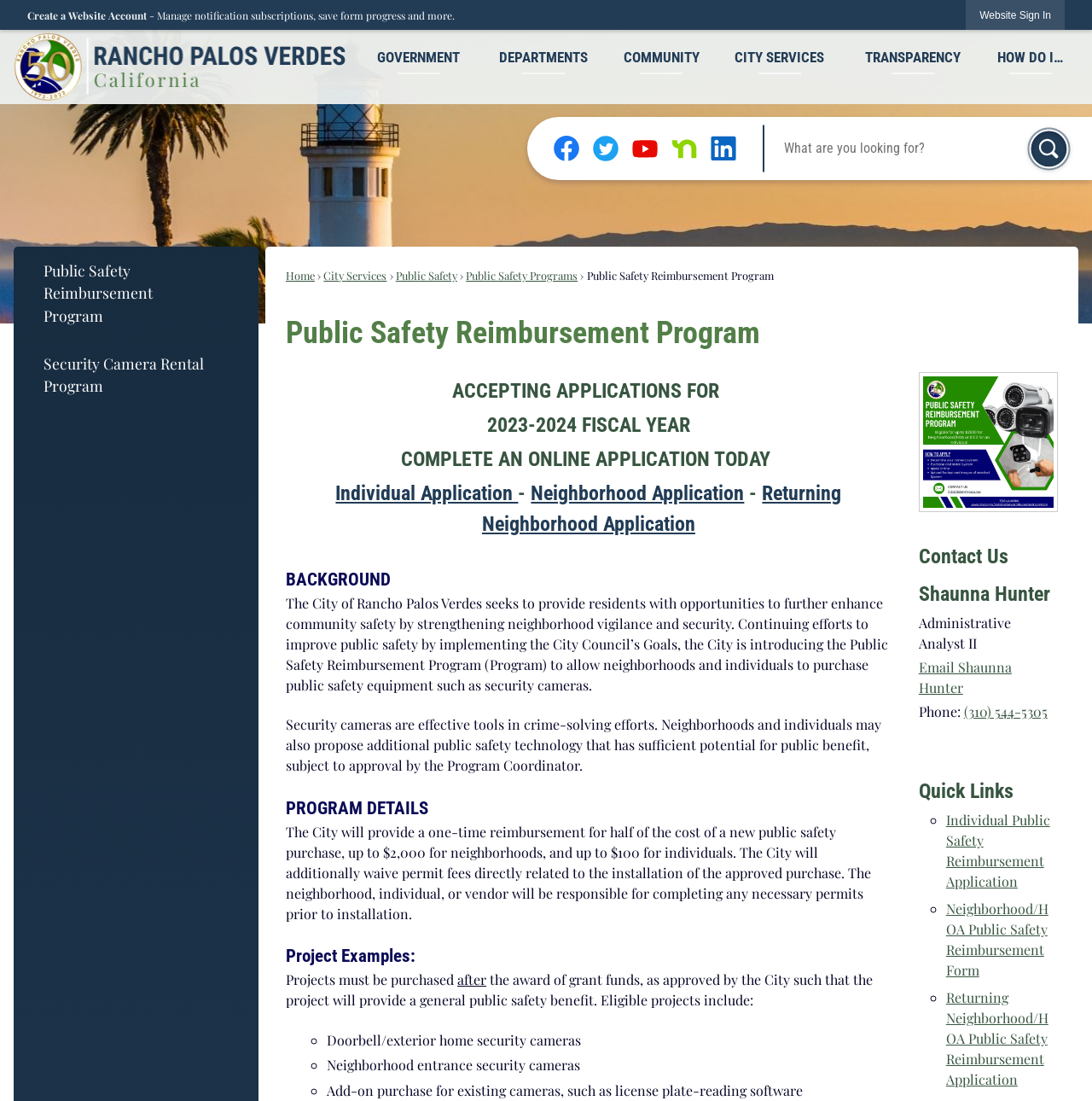Detail the webpage's structure and highlights in your description.

The webpage is about the HOA Security Camera Grant Program 2020 Expansion by Flock Safety. At the top, there is a navigation menu with options like "GOVERNMENT", "DEPARTMENTS", "COMMUNITY", and more. Below this menu, there are social media links to Facebook, Twitter, YouTube, Nextdoor, and LinkedIn.

On the left side, there is a search bar with a search button. Above the search bar, there are links to "Home", "City Services", "Public Safety", and "Public Safety Programs". 

The main content of the webpage is divided into sections. The first section has a heading "Public Safety Reimbursement Program" and provides an introduction to the program. The program aims to enhance community safety by providing residents with opportunities to purchase public safety equipment like security cameras.

The next section has a heading "ACCEPTING APPLICATIONS FOR 2023-2024 FISCAL YEAR" and provides information on how to apply for the program. There are links to individual and neighborhood applications, as well as a returning neighborhood application.

The following sections provide more details about the program, including its background, program details, and project examples. The program details section explains that the city will provide a one-time reimbursement for half of the cost of a new public safety purchase, up to $2,000 for neighborhoods and up to $100 for individuals.

The project examples section lists eligible projects, including doorbell/exterior home security cameras, neighborhood entrance security cameras, and add-on purchases for existing cameras.

On the right side, there is a contact section with information about Shaunna Hunter, an Administrative Analyst II. There is also a "Quick Links" section with links to individual public safety reimbursement applications, neighborhood/HOA public safety reimbursement forms, and returning neighborhood/HOA public safety reimbursement applications.